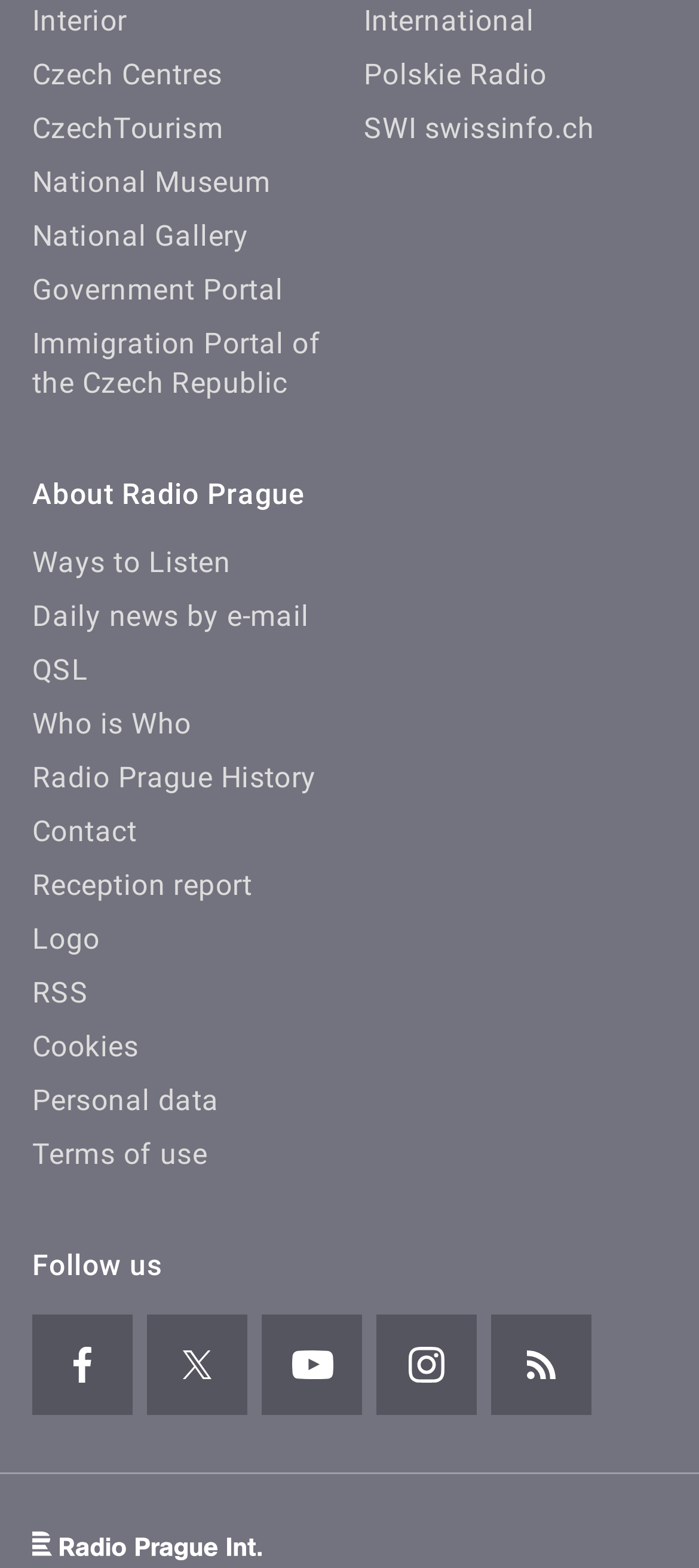Please identify the bounding box coordinates of the element's region that should be clicked to execute the following instruction: "Go to Polskie Radio". The bounding box coordinates must be four float numbers between 0 and 1, i.e., [left, top, right, bottom].

[0.521, 0.037, 0.783, 0.059]